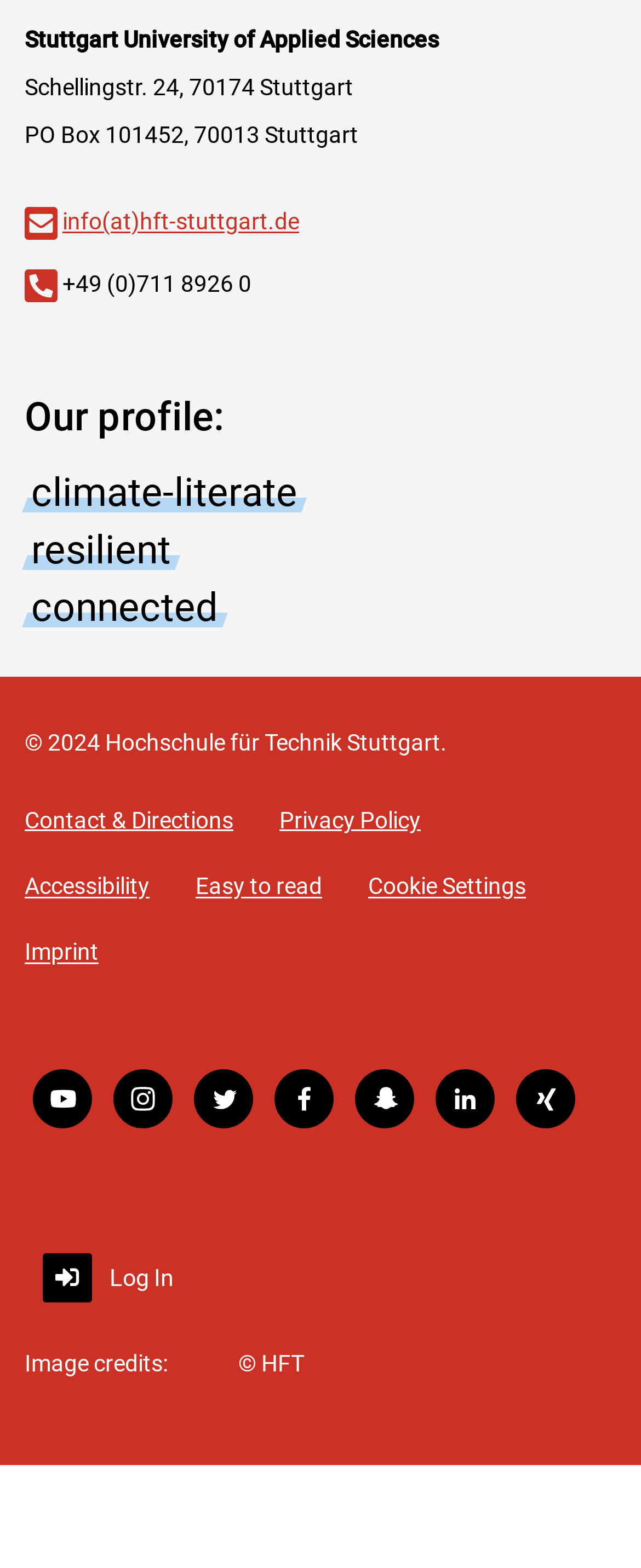Find the bounding box of the UI element described as follows: "0 commentsComment".

None